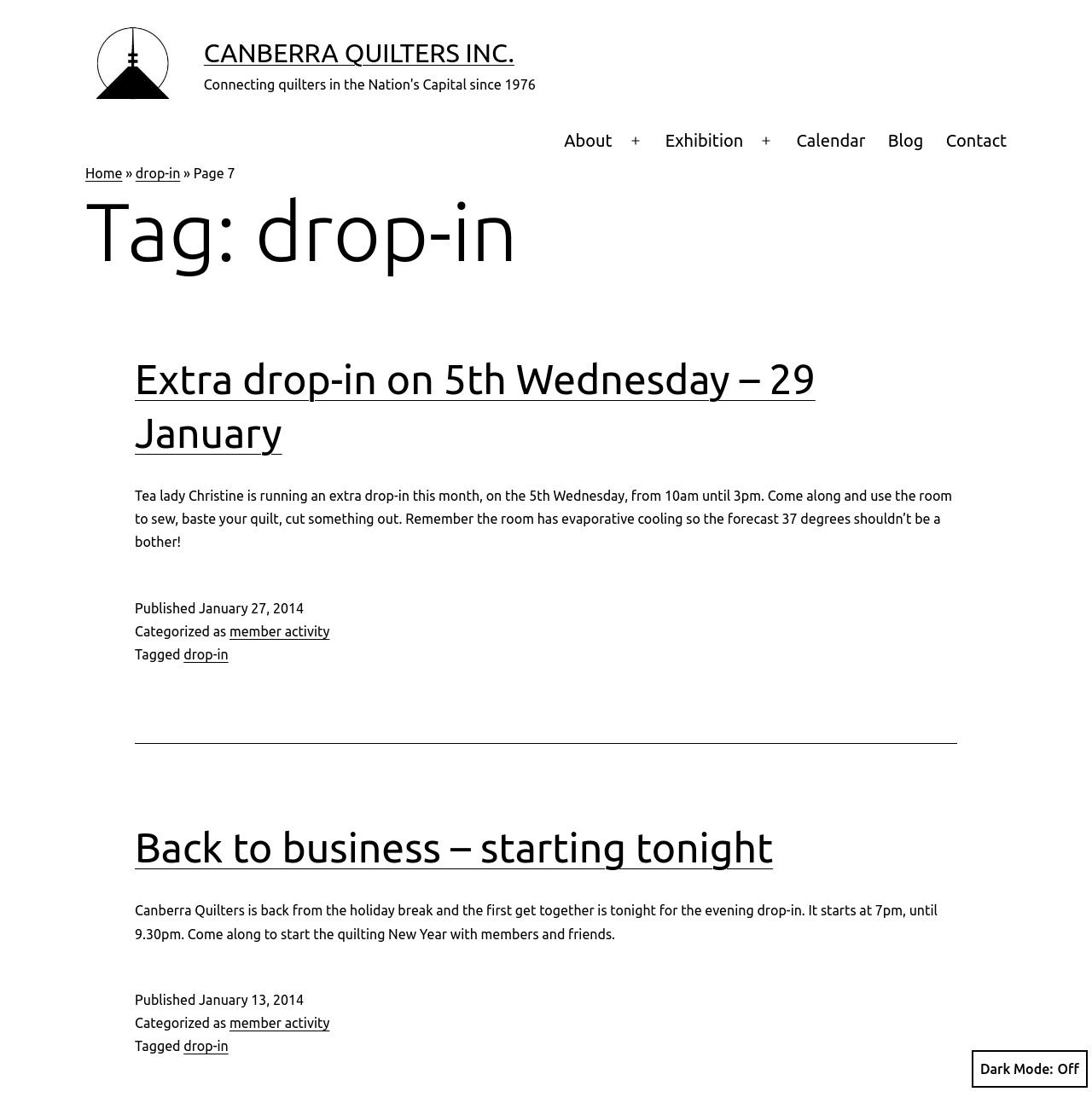What is the current mode of the webpage?
From the screenshot, provide a brief answer in one word or phrase.

Light Mode